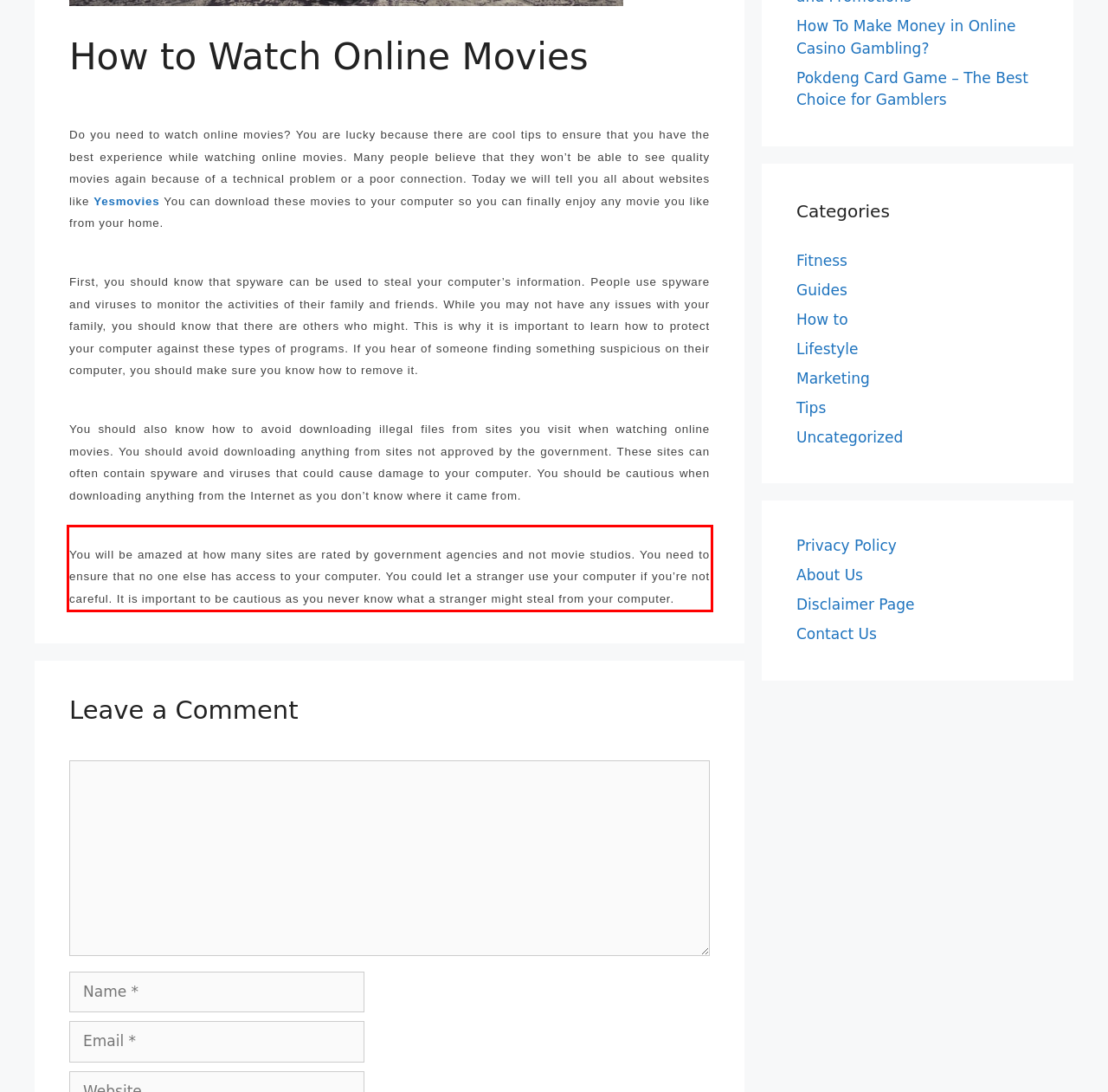Given a screenshot of a webpage with a red bounding box, extract the text content from the UI element inside the red bounding box.

You will be amazed at how many sites are rated by government agencies and not movie studios. You need to ensure that no one else has access to your computer. You could let a stranger use your computer if you’re not careful. It is important to be cautious as you never know what a stranger might steal from your computer.